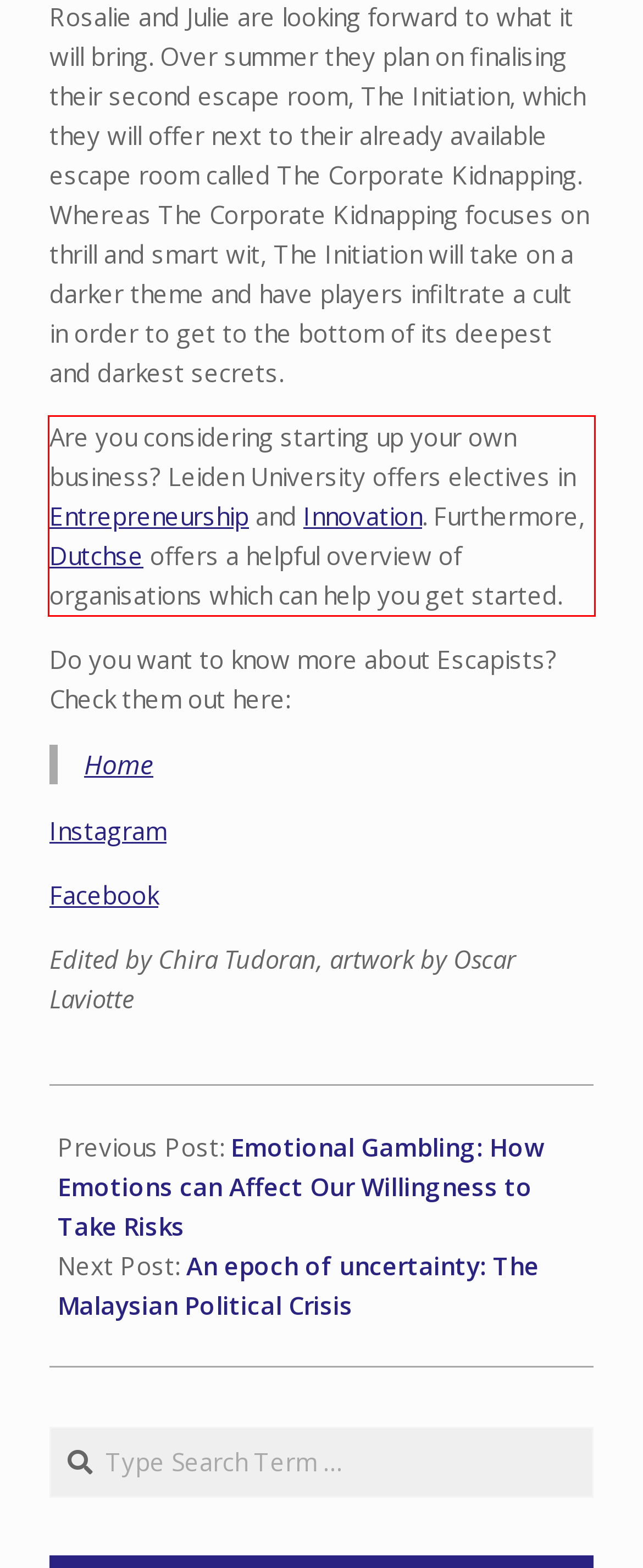Identify the red bounding box in the webpage screenshot and perform OCR to generate the text content enclosed.

Are you considering starting up your own business? Leiden University offers electives in Entrepreneurship and Innovation. Furthermore, Dutchse offers a helpful overview of organisations which can help you get started.